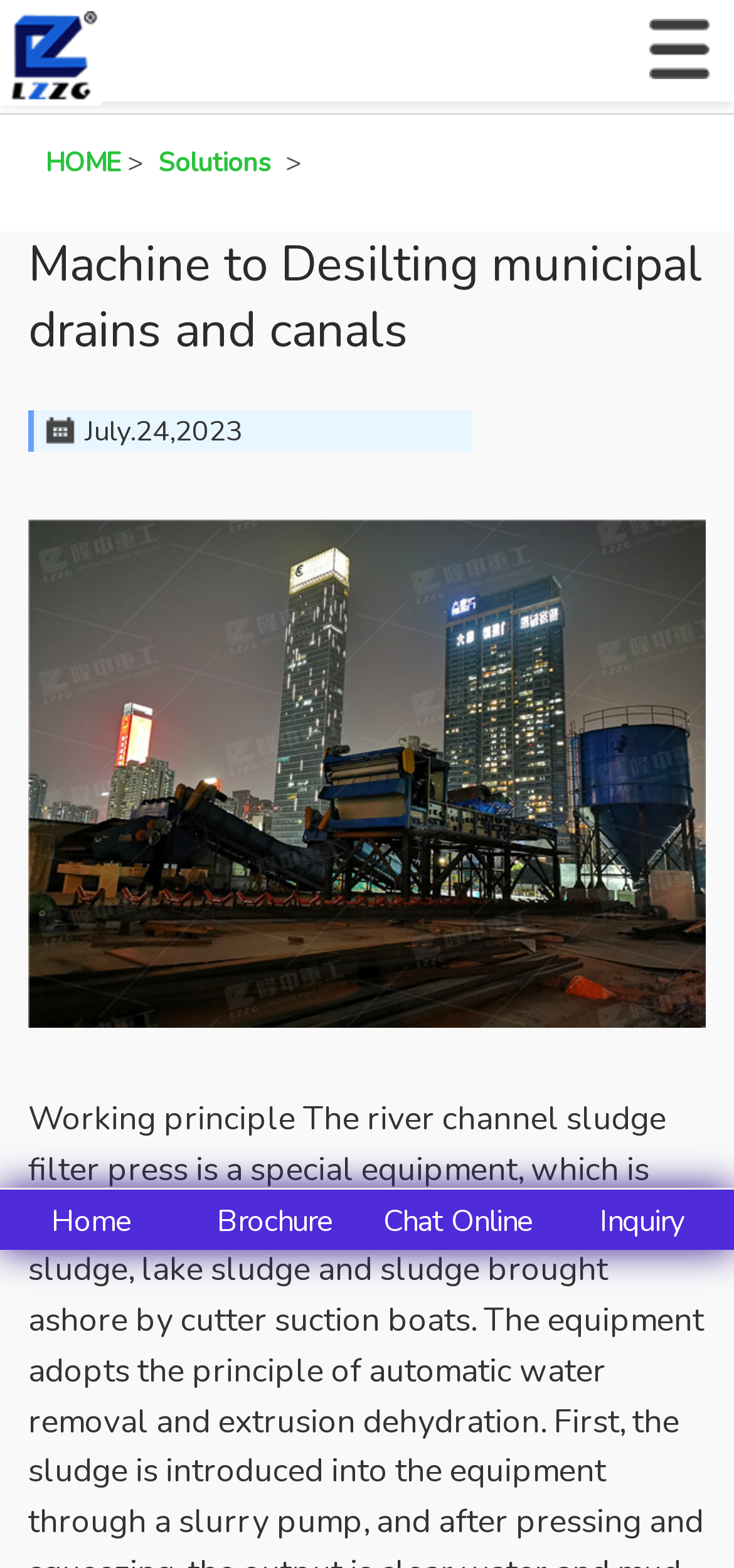Find and extract the text of the primary heading on the webpage.

Machine to Desilting municipal drains and canals